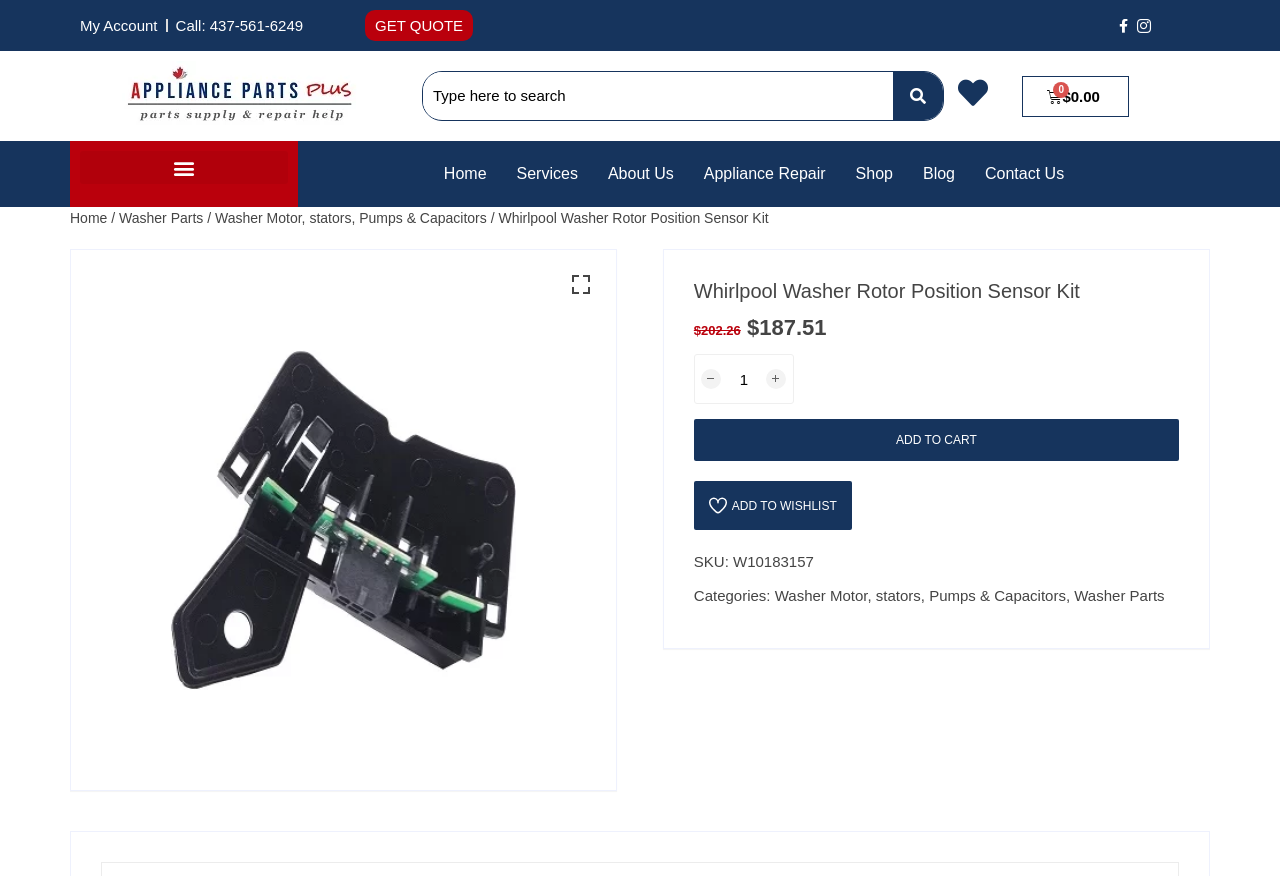Respond to the following question using a concise word or phrase: 
What is the category of the product?

Washer Parts